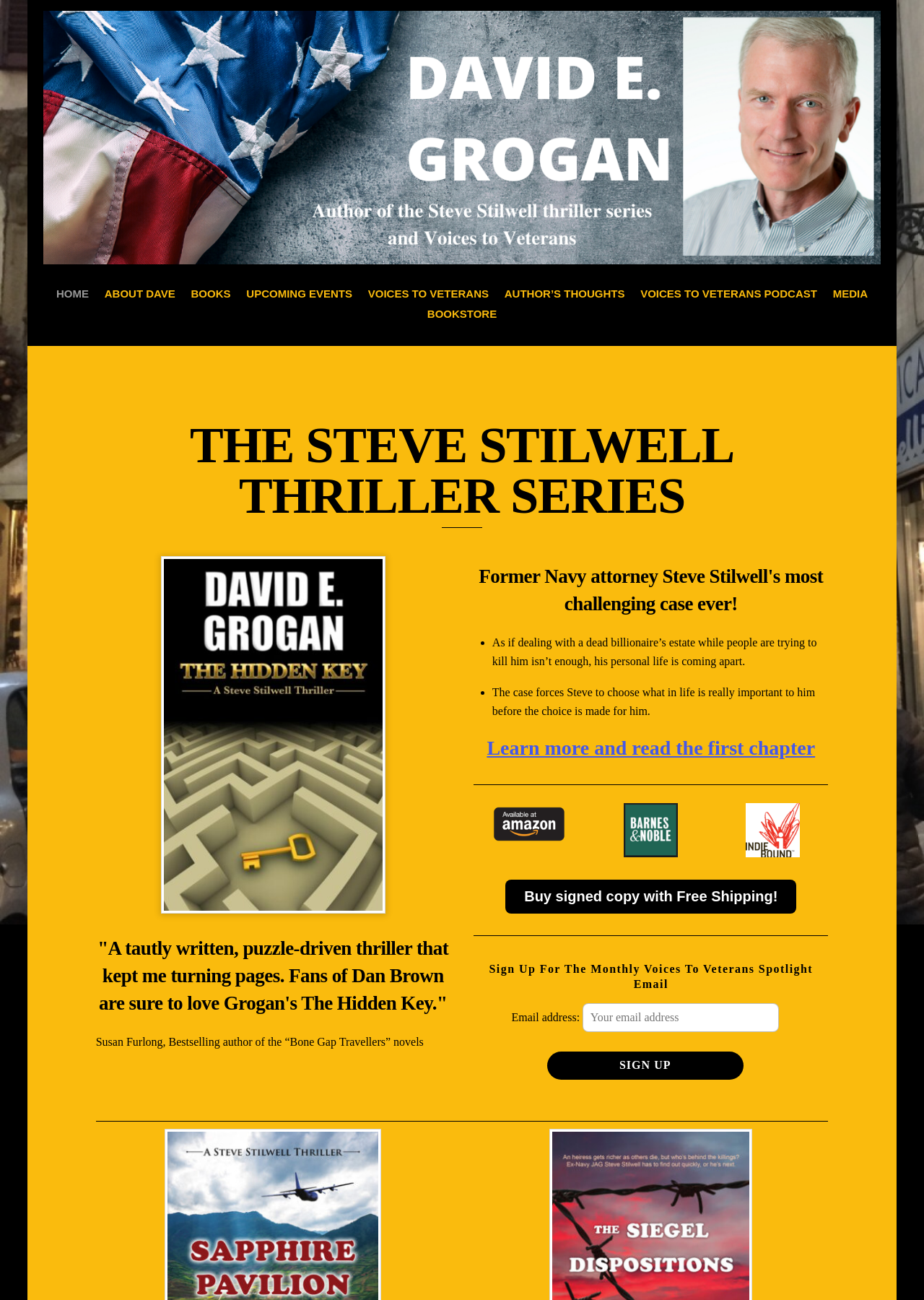Convey a detailed summary of the webpage, mentioning all key elements.

The webpage is the personal website of author David E. Grogan. At the top, there is a logo image of the author's name, accompanied by a link to the homepage. Below this, there is a navigation menu with links to various sections of the website, including "HOME", "ABOUT DAVE", "BOOKS", "UPCOMING EVENTS", "VOICES TO VETERANS", "AUTHOR'S THOUGHTS", "VOICES TO VETERANS PODCAST", "MEDIA", and "BOOKSTORE".

In the main content area, there is a section promoting the author's book, "The Hidden Key", with a cover image and a quote from bestselling author Susan Furlong. Below this, there is a brief summary of the book, including a list of key points, and a link to learn more and read the first chapter.

To the right of this section, there are three links with accompanying images: "Home", "Screen Shot 2017 11 04 at 1.51.20 PM", and "indie bound". Below these links, there is a call-to-action to buy a signed copy of the book with free shipping.

Further down the page, there is a section to sign up for the monthly "Voices To Veterans Spotlight Email", with a heading, a text box to enter an email address, and a "Sign up" button. At the very bottom of the page, there is a "Back To Top" link.